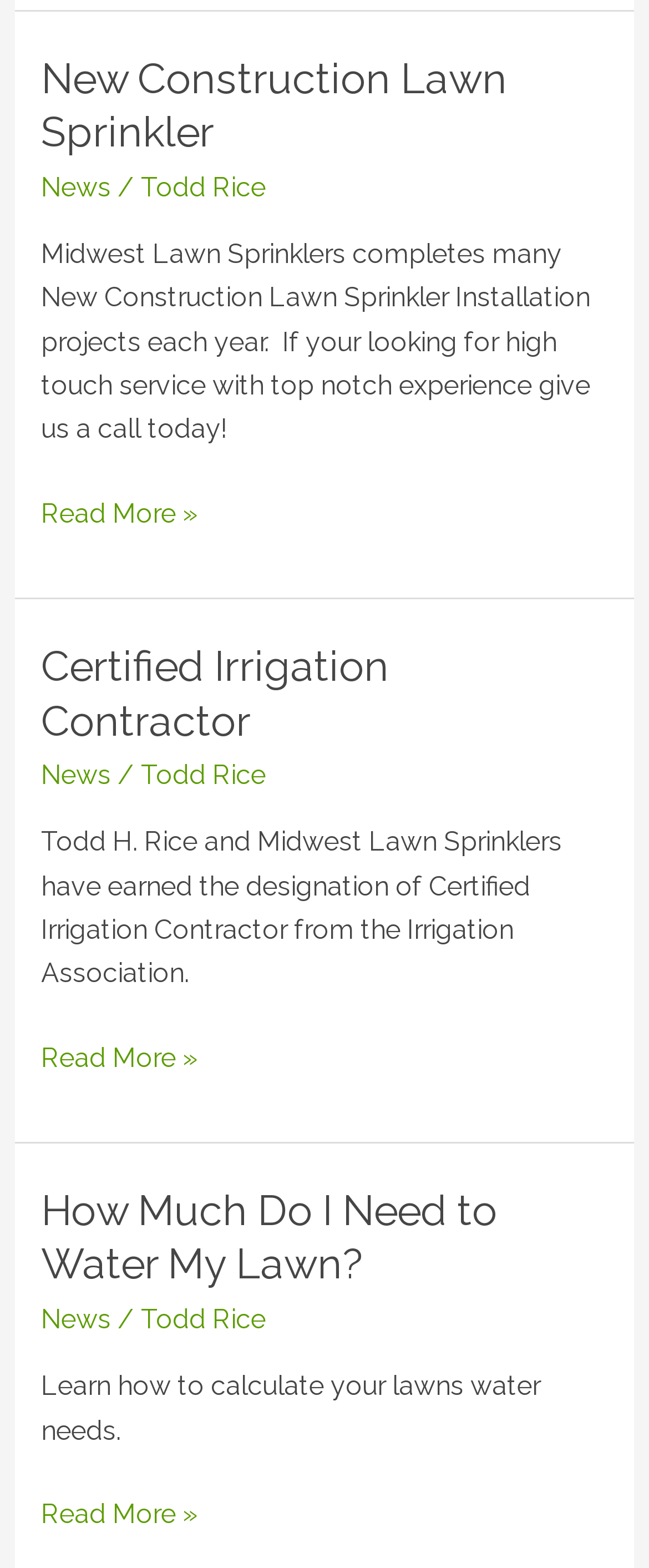Determine the bounding box coordinates for the HTML element described here: "Todd Rice".

[0.217, 0.831, 0.409, 0.851]